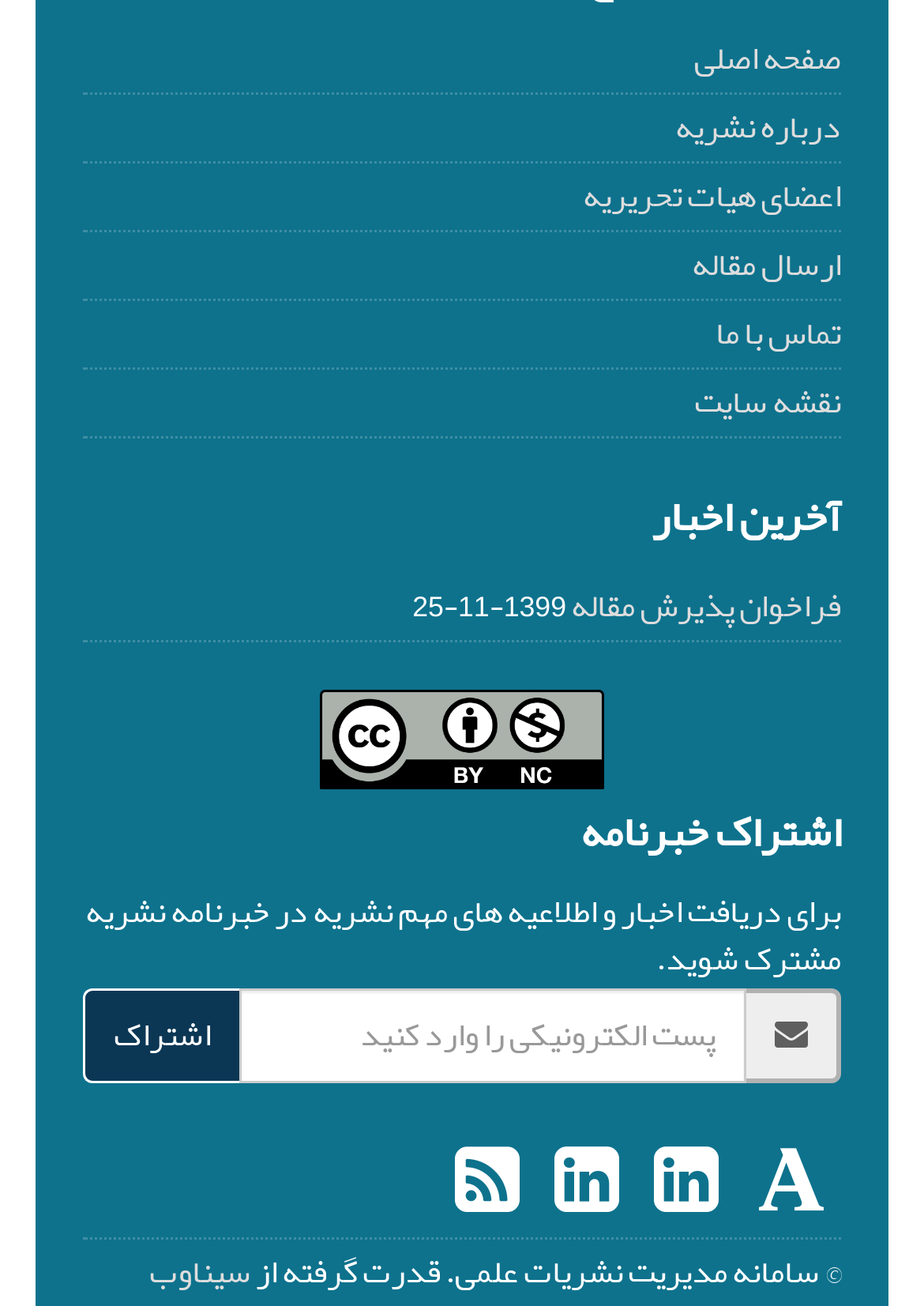Refer to the element description title="Linkedin" and identify the corresponding bounding box in the screenshot. Format the coordinates as (top-left x, top-left y, bottom-right x, bottom-right y) with values in the range of 0 to 1.

[0.574, 0.84, 0.682, 0.971]